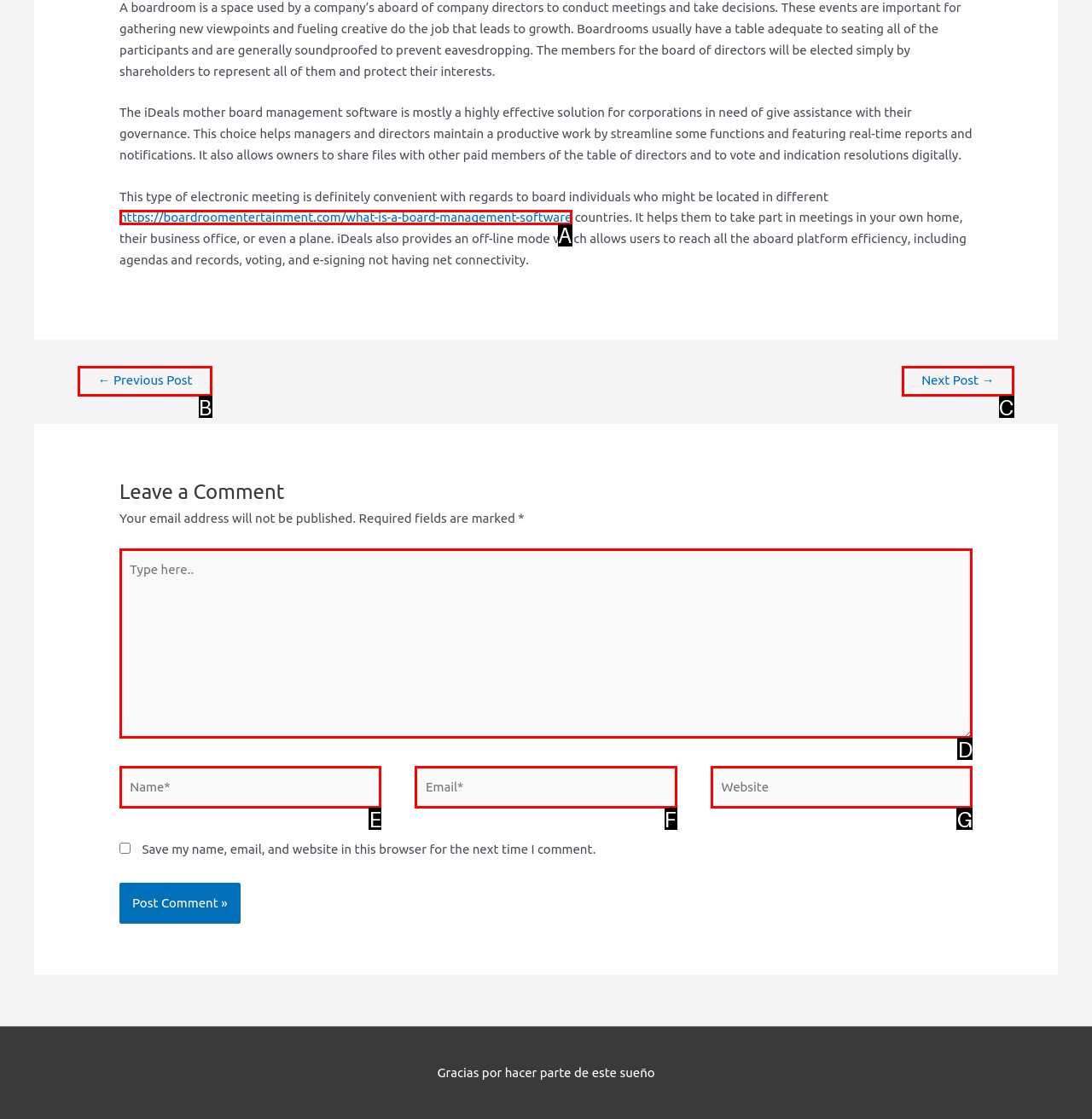Select the correct option based on the description: parent_node: Website name="url" placeholder="Website"
Answer directly with the option’s letter.

G